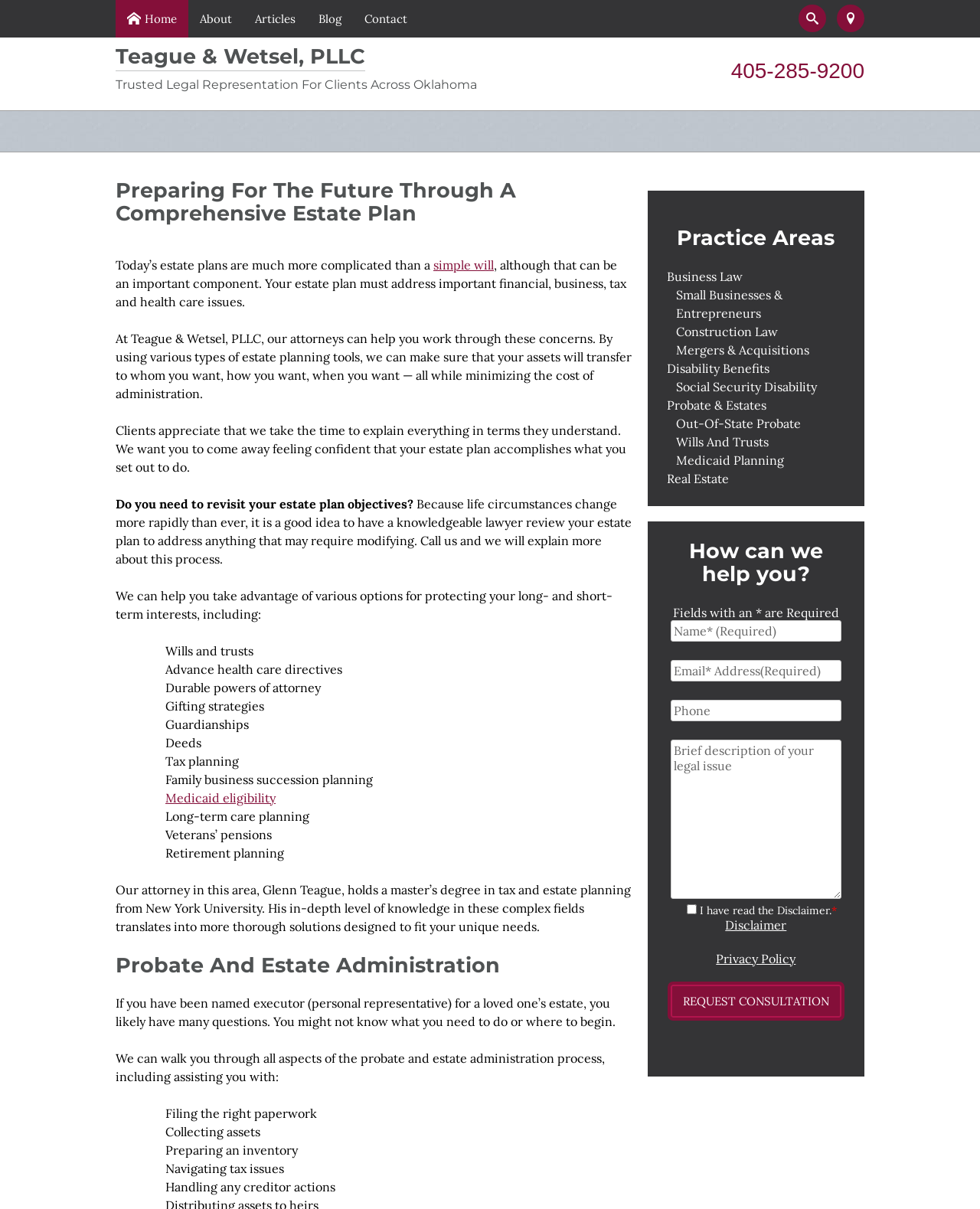Determine the bounding box coordinates for the region that must be clicked to execute the following instruction: "Click the 'Medicaid eligibility' link".

[0.169, 0.654, 0.281, 0.666]